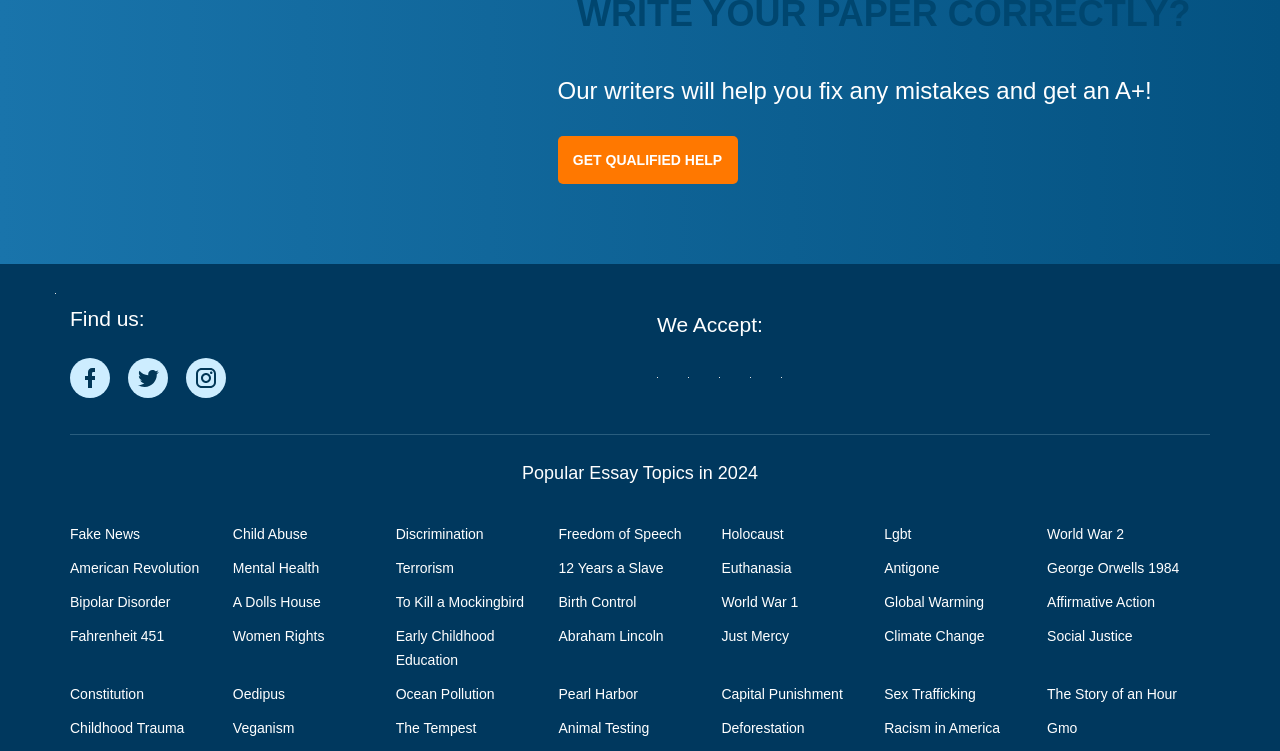Use a single word or phrase to answer the question:
What is the main purpose of this website?

Essay writing help